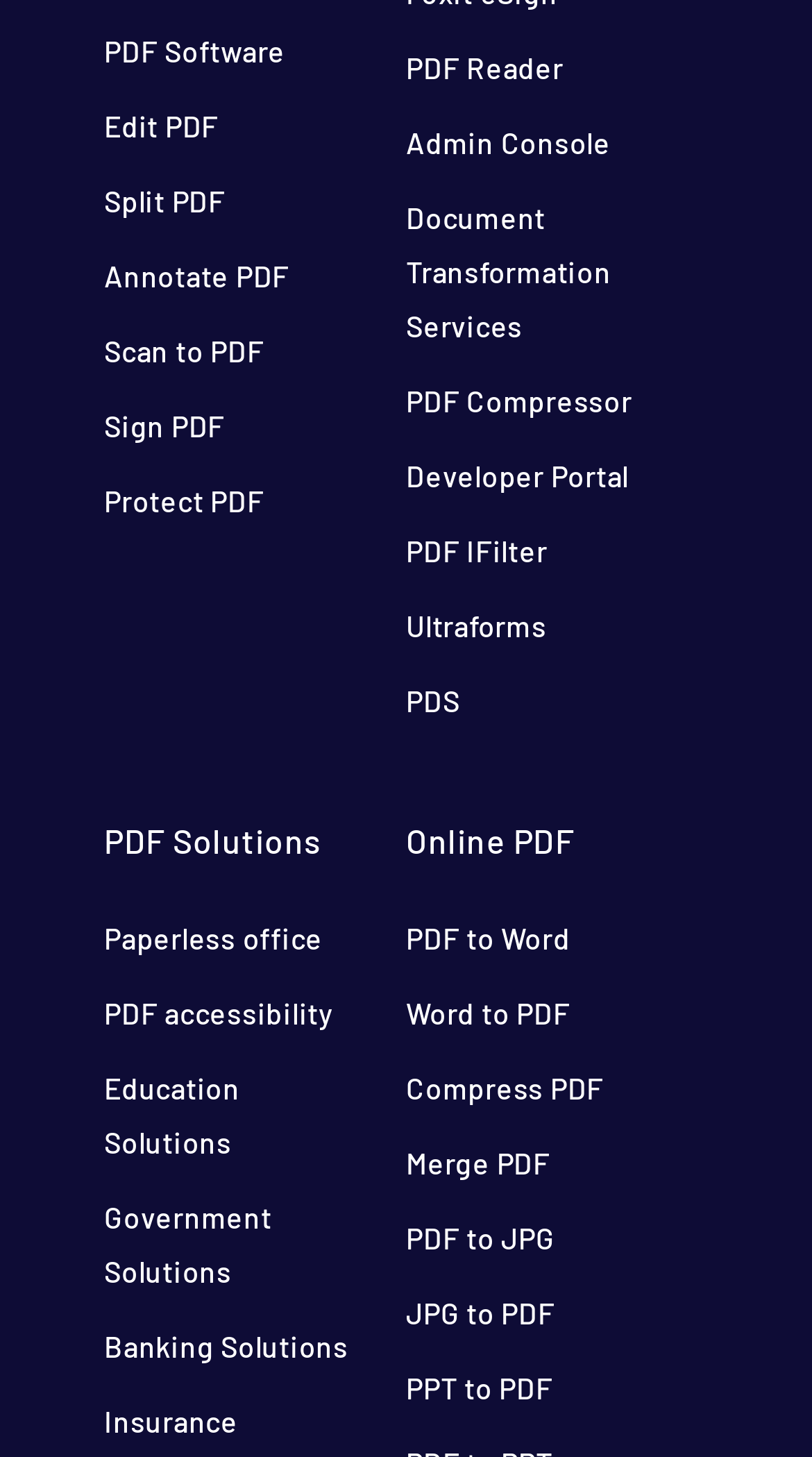Answer the following query with a single word or phrase:
What is the second category of PDF solutions?

PDF Reader